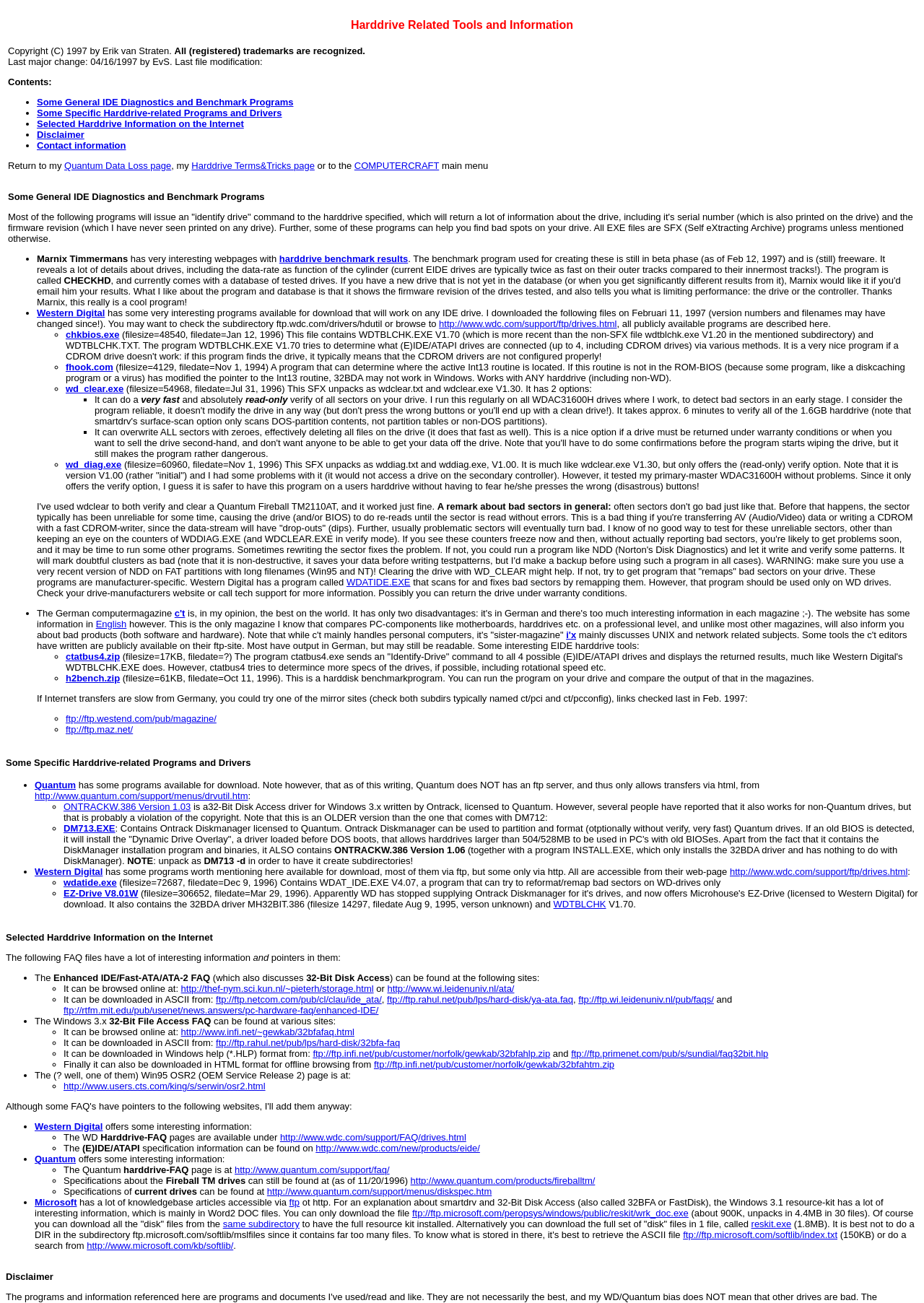Generate a thorough description of the webpage.

This webpage is about hard drive related tools and information. At the top, there is a copyright notice and a brief description of the webpage's content. Below that, there is a list of links to various sections of the webpage, including general IDE diagnostics and benchmark programs, specific hard drive-related programs and drivers, selected hard drive information on the internet, disclaimer, and contact information.

The main content of the webpage is divided into two sections. The first section discusses general IDE diagnostics and benchmark programs. It explains that most of these programs issue an "identify drive" command to the hard drive, which returns information about the drive, including its serial number and firmware revision. Some of these programs can also help find bad spots on the drive. The section lists several programs, including CHECKHD, which is a benchmark program that reveals details about drives, including data-rate as a function of the cylinder. It also mentions Western Digital's programs, including CHKBios, FHOOK, WDCLEAR, and WDDIAG, which can diagnose and fix bad sectors on hard drives.

The second section discusses specific hard drive-related programs and drivers. It mentions Quantum's programs, which are available for download, but notes that as of the writing, Quantum does not have an FTP server, and transfers can only be done via HTML. It also lists several other programs, including ONTRACKW.386 Version 1.03.

Throughout the webpage, there are links to external websites, including Western Digital's and Quantum's support pages, as well as links to download specific programs. The webpage also includes a remark about bad sectors in general, explaining that they often don't go bad suddenly, but rather become unreliable over time, and that it's important to keep an eye on the counters of diagnostic programs to detect potential problems early.